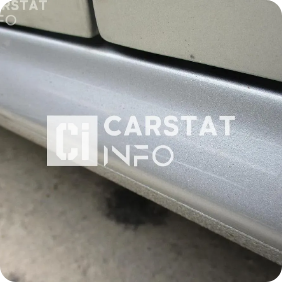Explain the contents of the image with as much detail as possible.

The image displays a close-up view of the lower section of a silver 2018 Volkswagen Passat. The focus is on the vehicle's side skirt, where the metallic finish accentuates subtle scratches and wear marks, hinting at its usage history. The logo of CarStat is visible in the foreground, emphasizing the context of vehicle analysis or auction status. This image provides a glimpse into the aesthetic and condition details important for potential buyers or enthusiasts assessing the car's value.